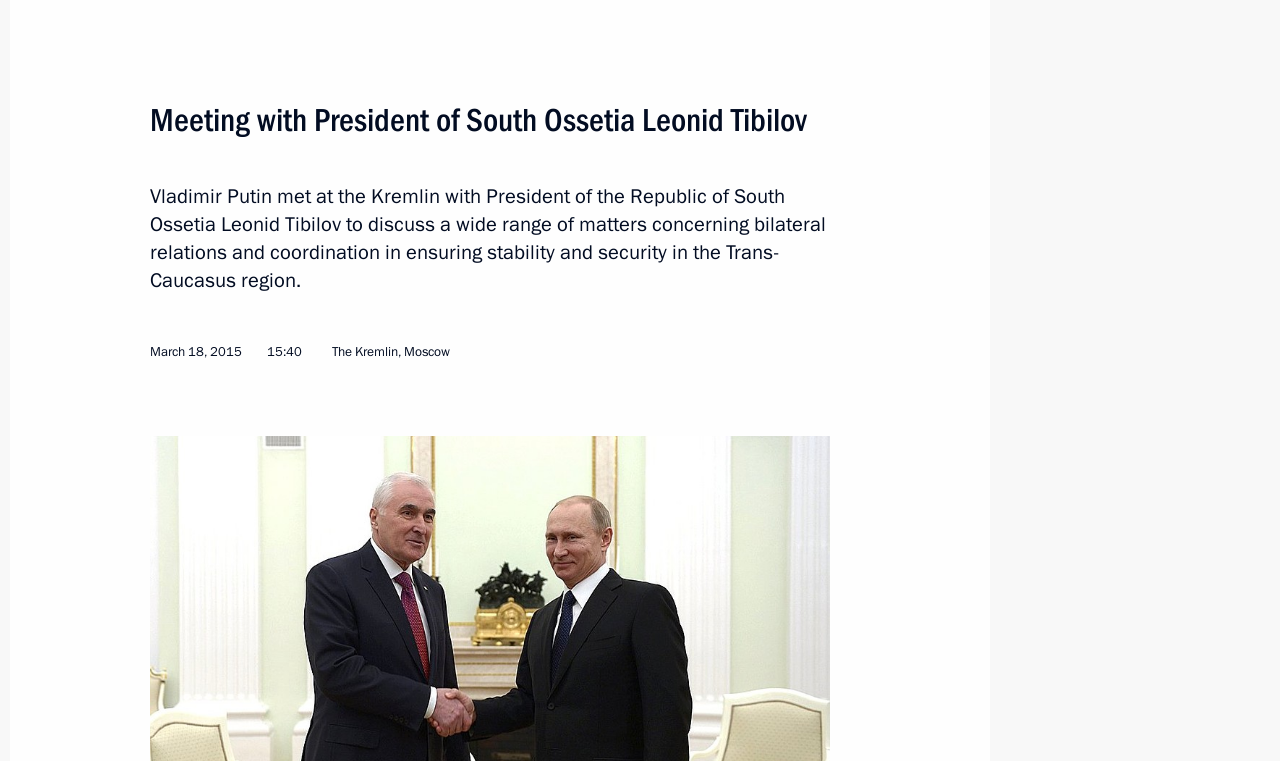Refer to the image and answer the question with as much detail as possible: How many headings are in the left sidebar?

I counted the headings in the left sidebar, starting from 'Geography' to 'Publication status', and found 4 headings.